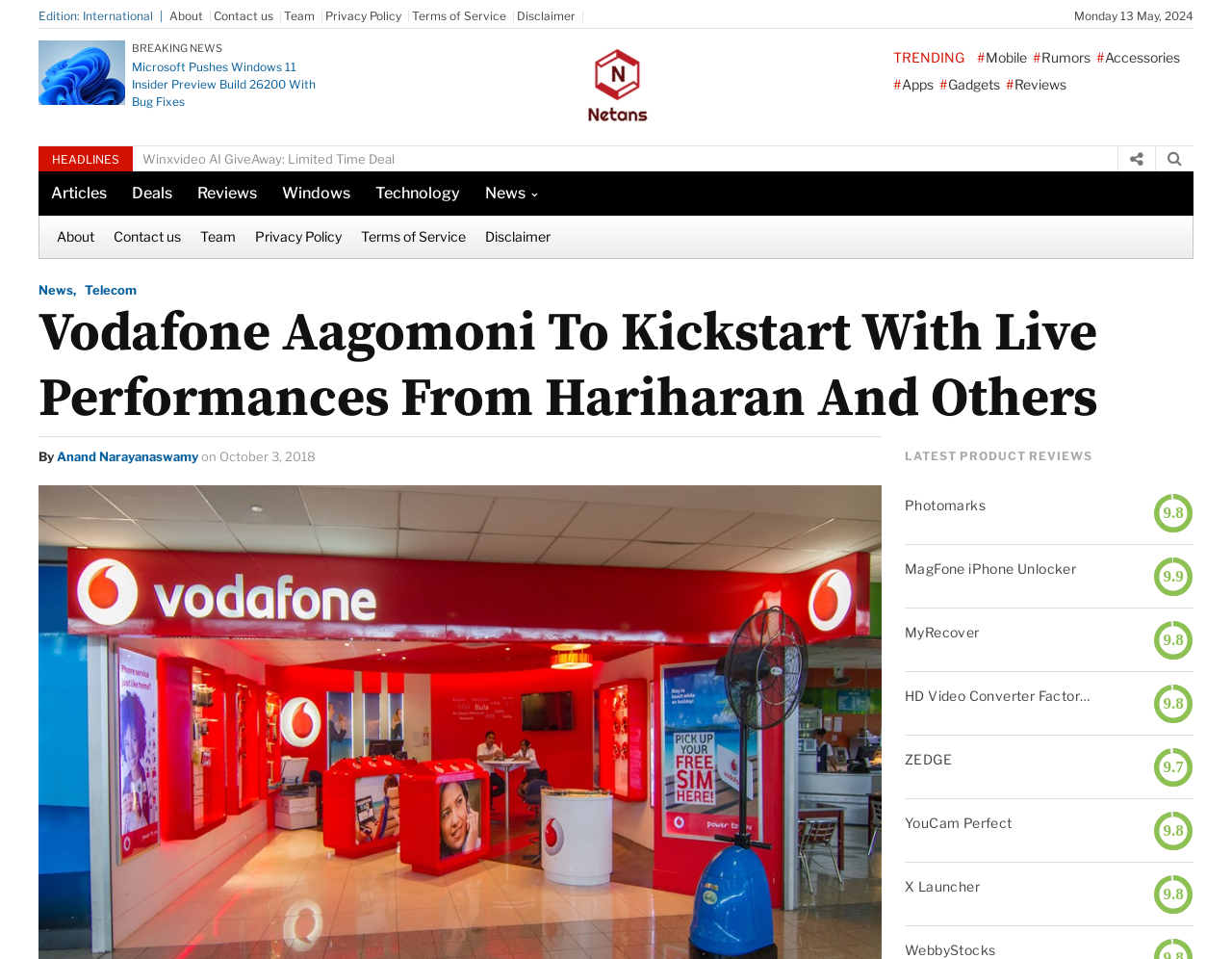Please find the bounding box coordinates of the element that must be clicked to perform the given instruction: "Click the Dutch Water Sector link". The coordinates should be four float numbers from 0 to 1, i.e., [left, top, right, bottom].

None